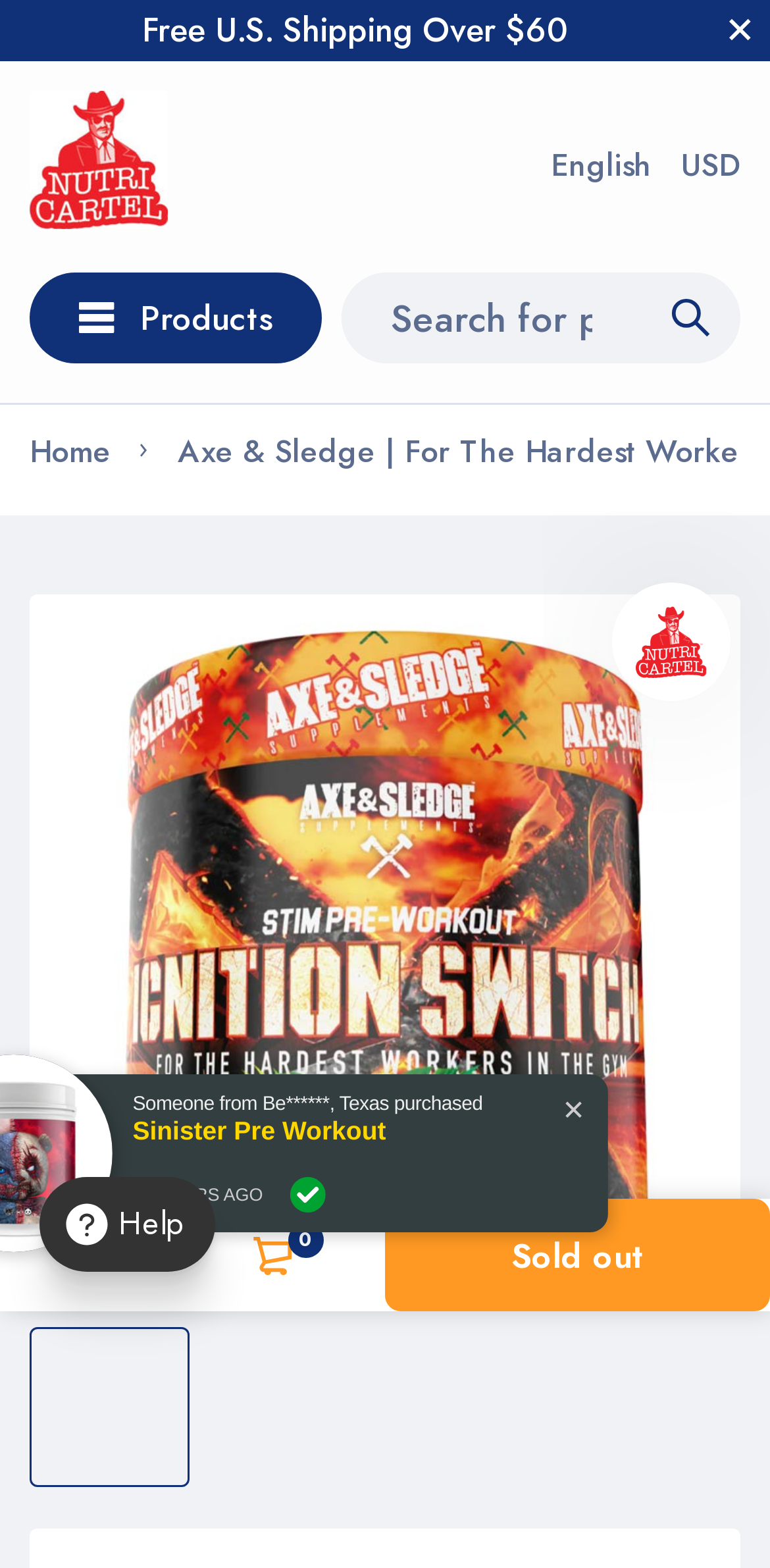Please locate the clickable area by providing the bounding box coordinates to follow this instruction: "Click the carousel page 1".

[0.038, 0.847, 0.277, 0.949]